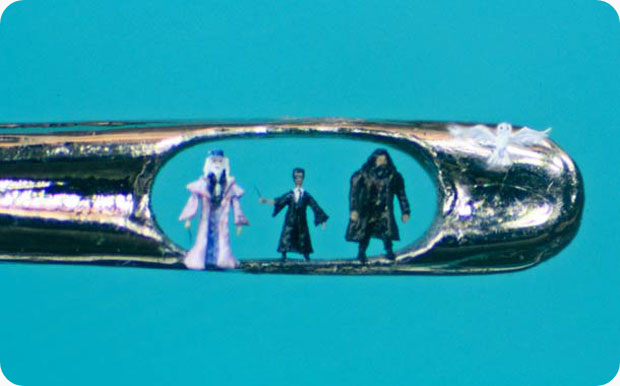Can you give a comprehensive explanation to the question given the content of the image?
What is the purpose of the vibrant backdrop?

The caption explains that the vibrant backdrop enhances the visual appeal of the miniature sculpture, drawing attention to the delicate craftsmanship inside the needle and revealing a magical world that challenges conventional perceptions of size and artistry.